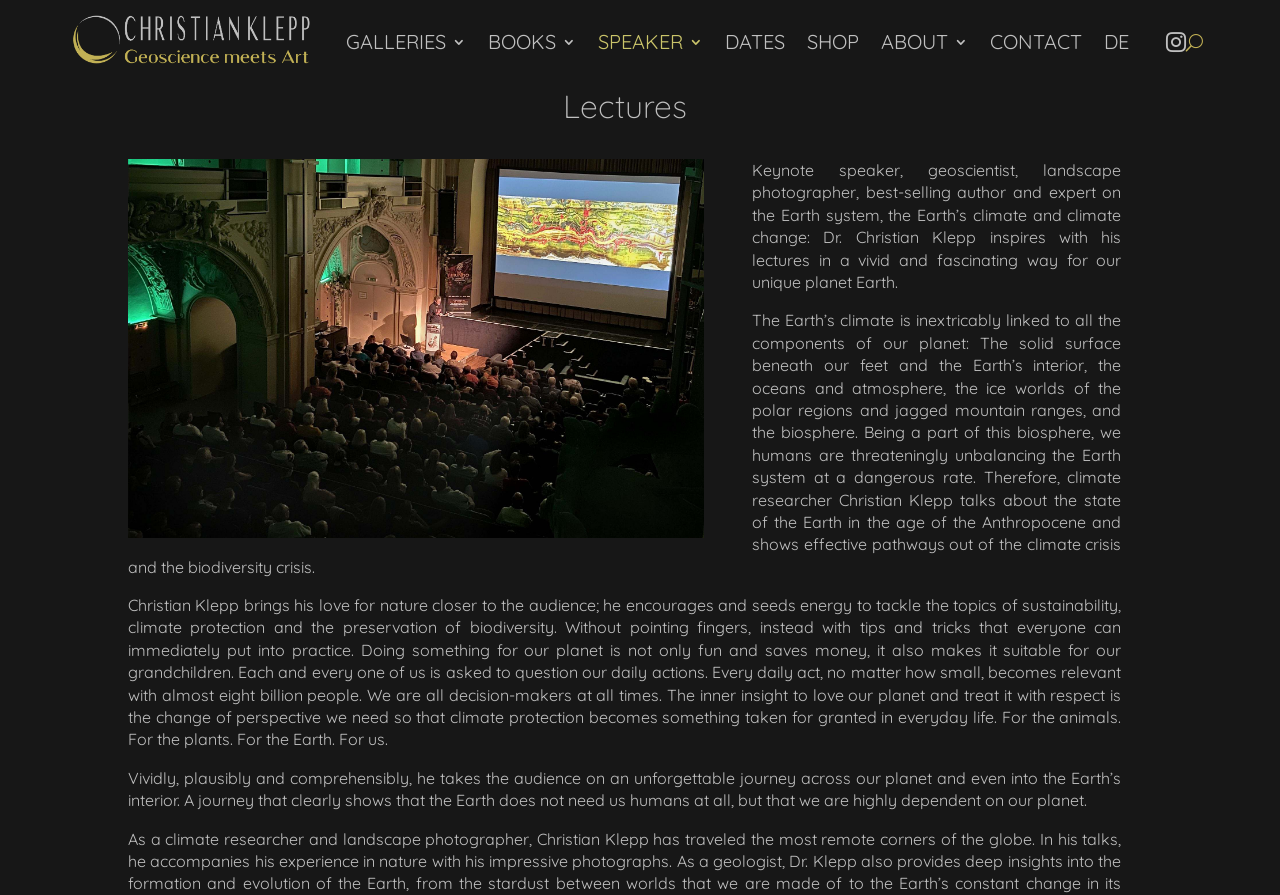What is the focus of Dr. Christian Klepp's message?
Refer to the image and provide a one-word or short phrase answer.

Respect for the planet